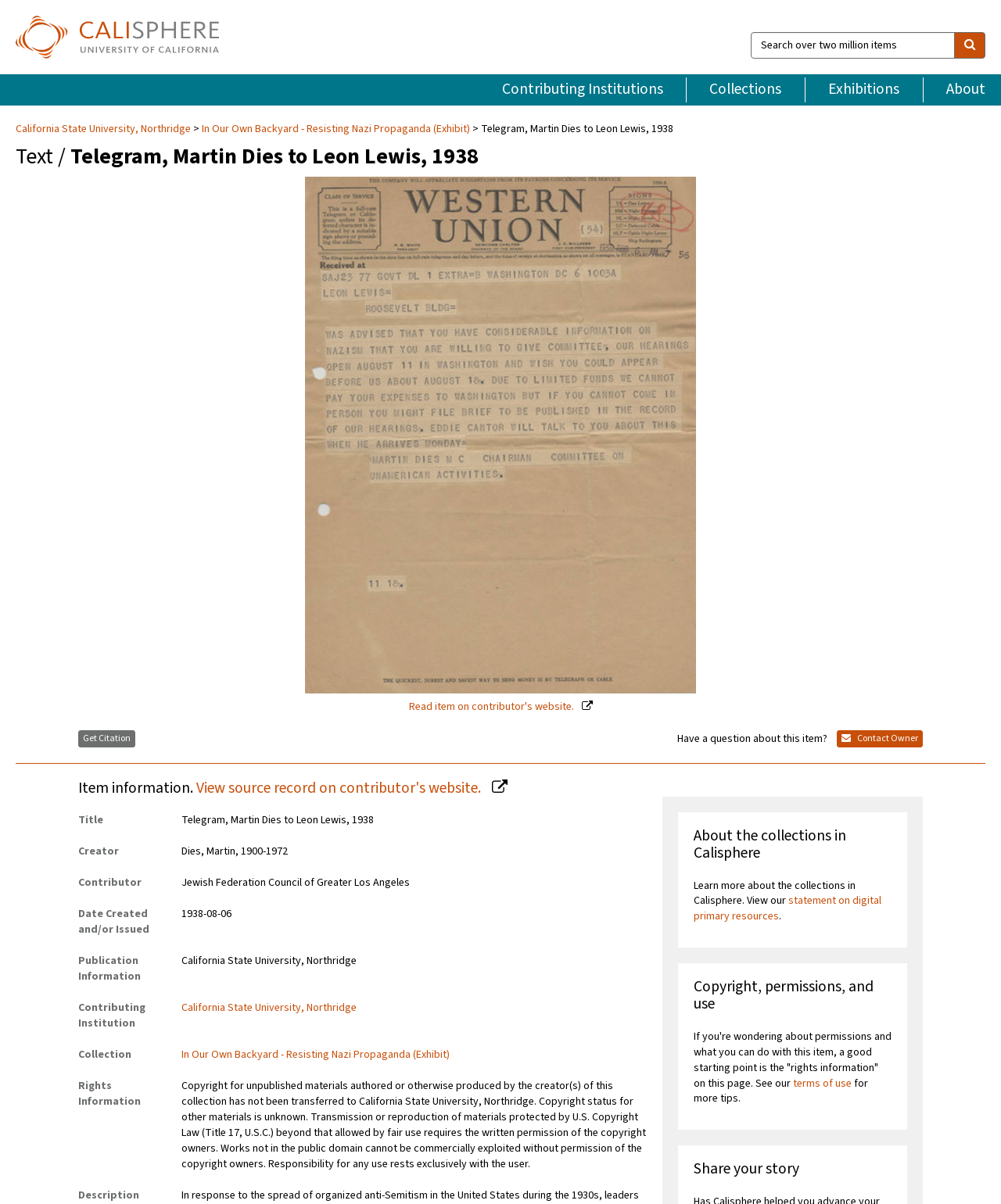Determine the bounding box for the UI element described here: "Read item on contributor's website.".

[0.305, 0.146, 0.695, 0.593]